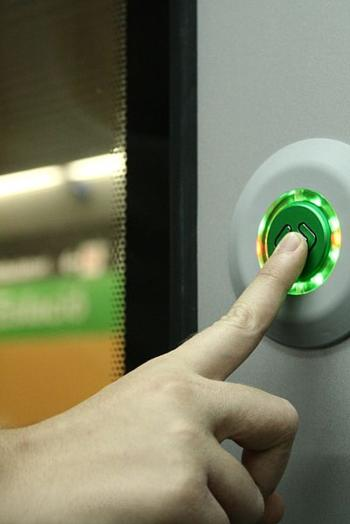Is the button illuminated?
Give a one-word or short phrase answer based on the image.

Yes